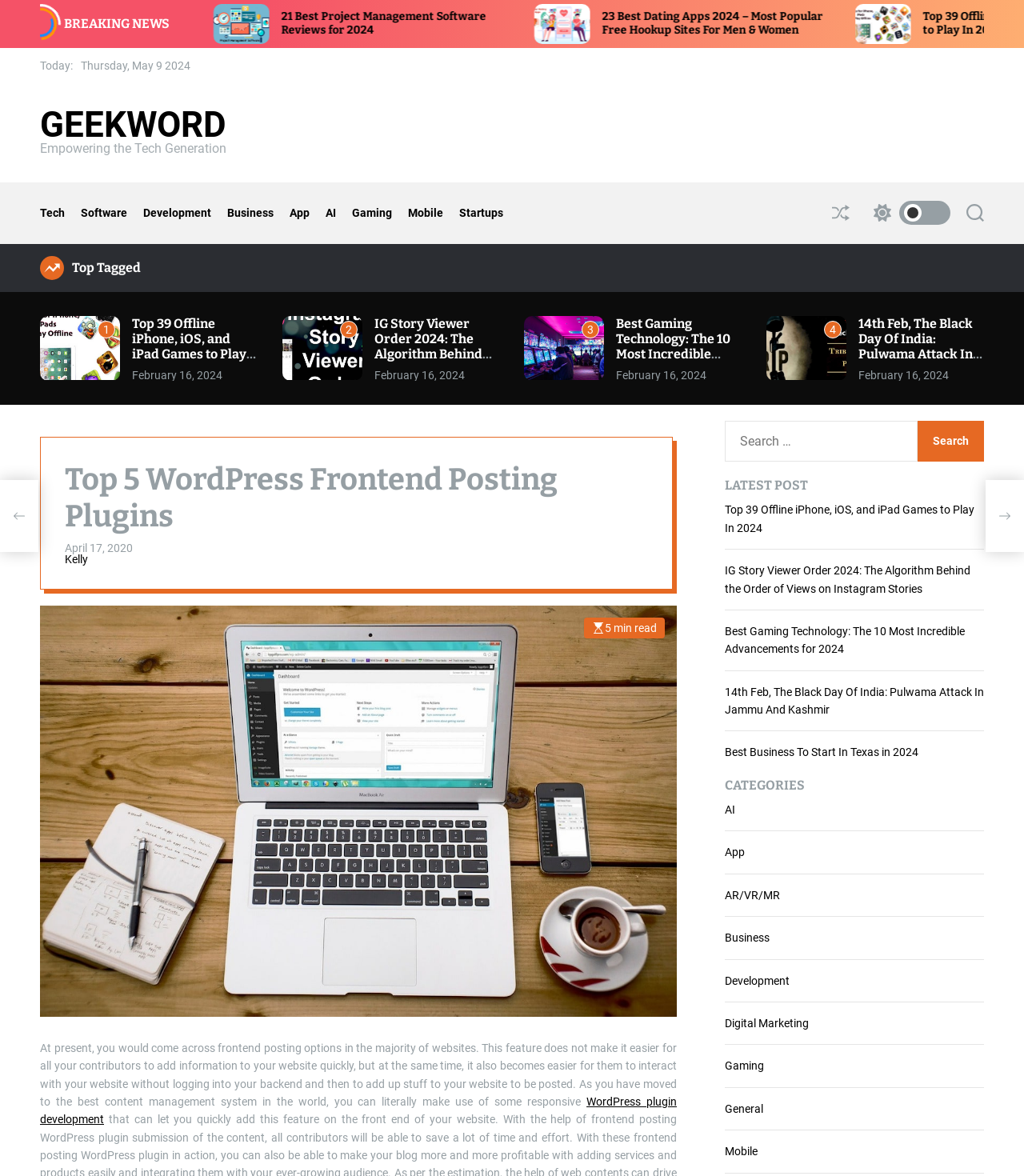Please find the bounding box coordinates of the element's region to be clicked to carry out this instruction: "download New-Haven-IUP-Ordinance-Update-June-2022".

None